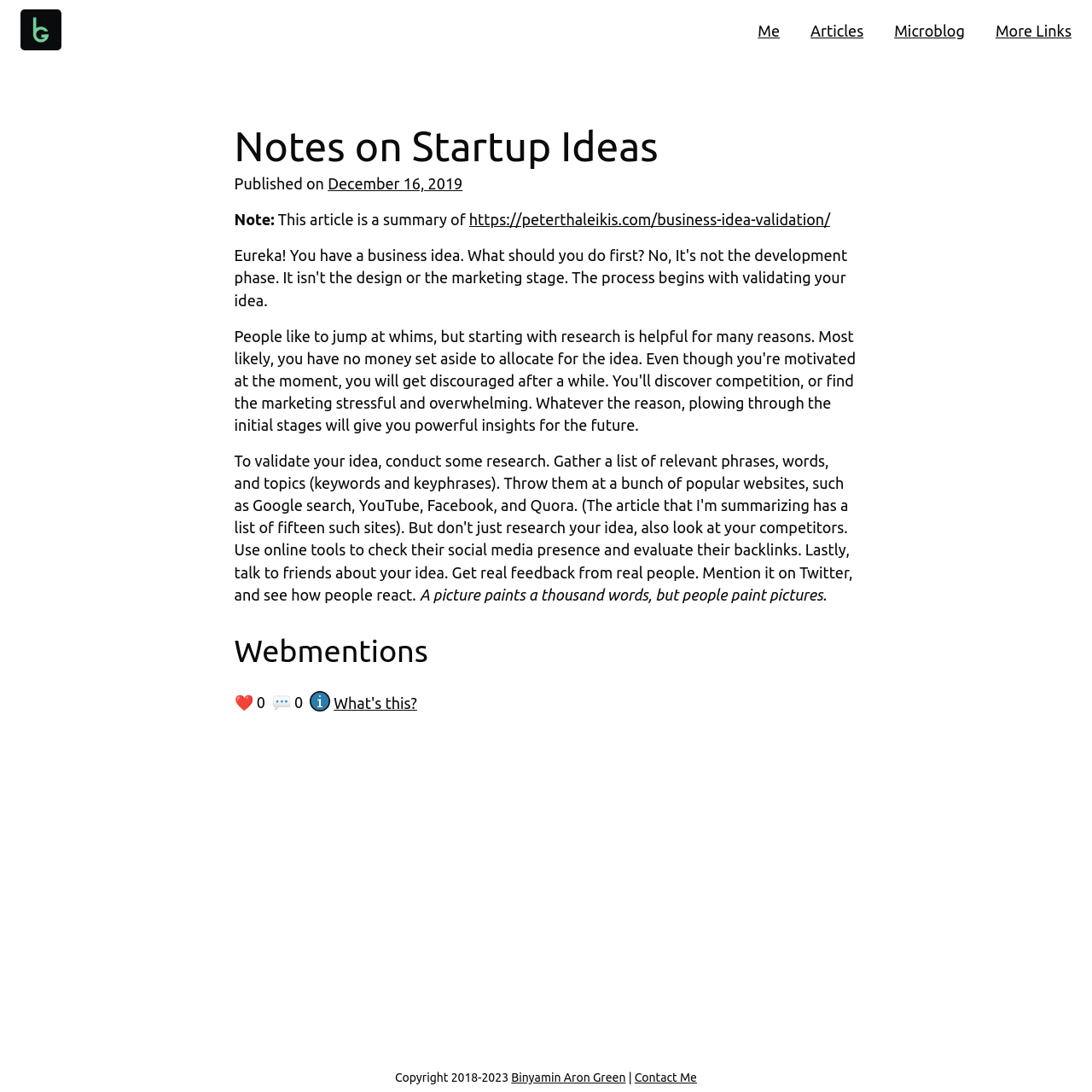What is the link to the original article?
Look at the image and construct a detailed response to the question.

The link to the original article can be found in the article section, where it is written 'This article is a summary of https://peterthaleikis.com/business-idea-validation/'.